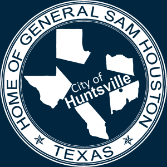Who is the general mentioned in the emblem?
Using the visual information from the image, give a one-word or short-phrase answer.

Sam Houston